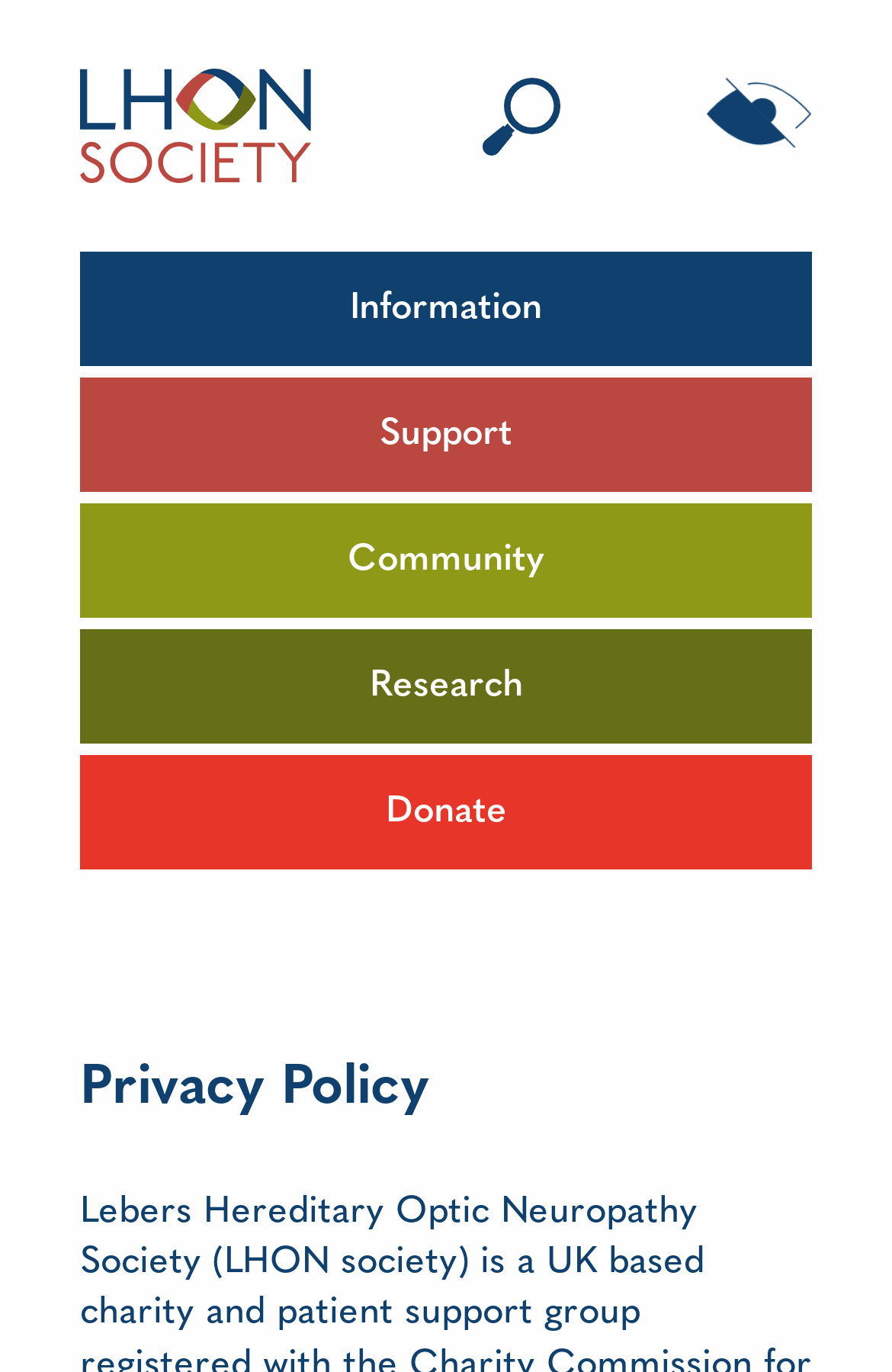Please mark the clickable region by giving the bounding box coordinates needed to complete this instruction: "View Privacy Policy".

[0.09, 0.767, 0.91, 0.823]